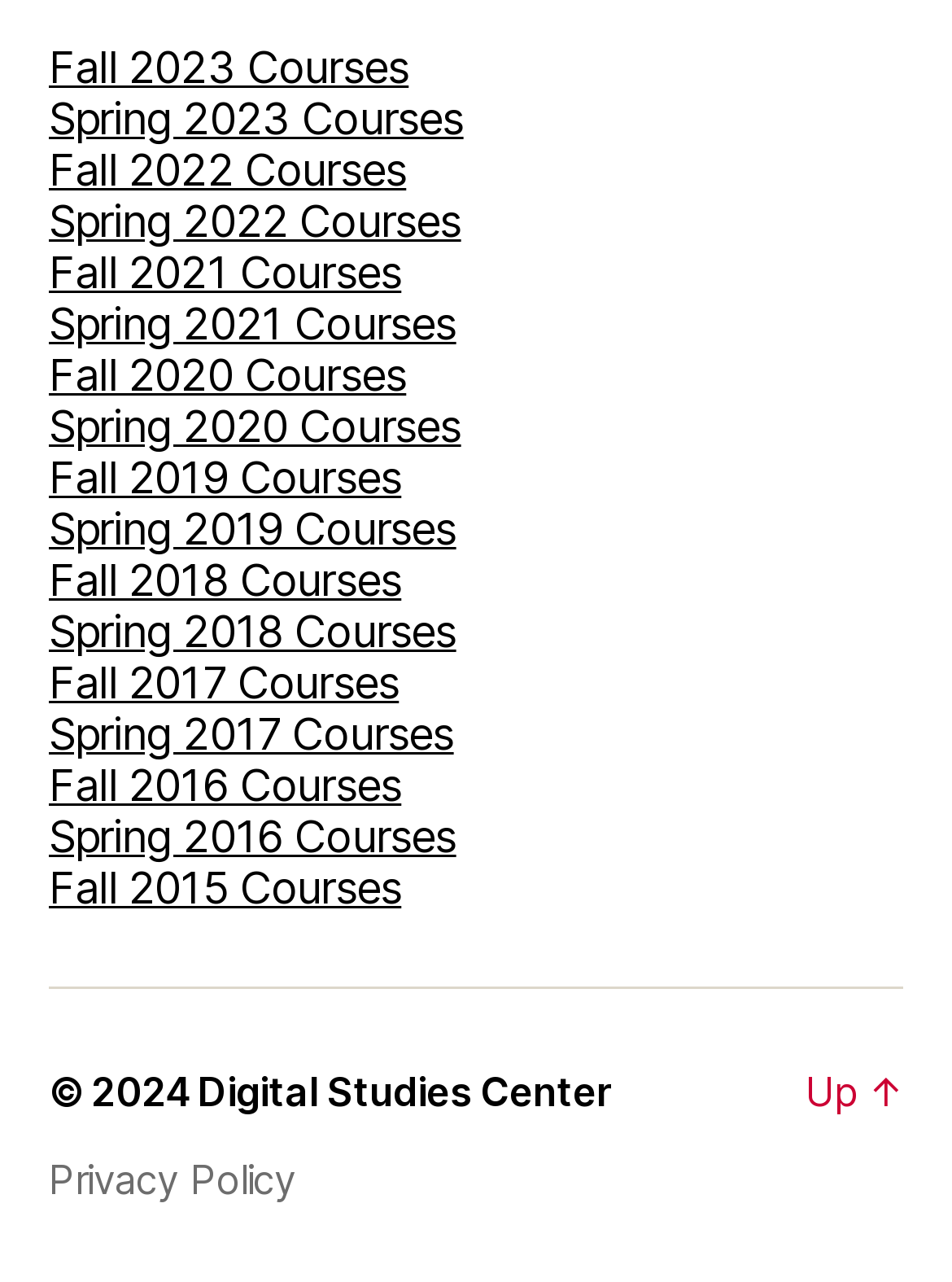Select the bounding box coordinates of the element I need to click to carry out the following instruction: "View Fall 2023 Courses".

[0.051, 0.032, 0.429, 0.072]